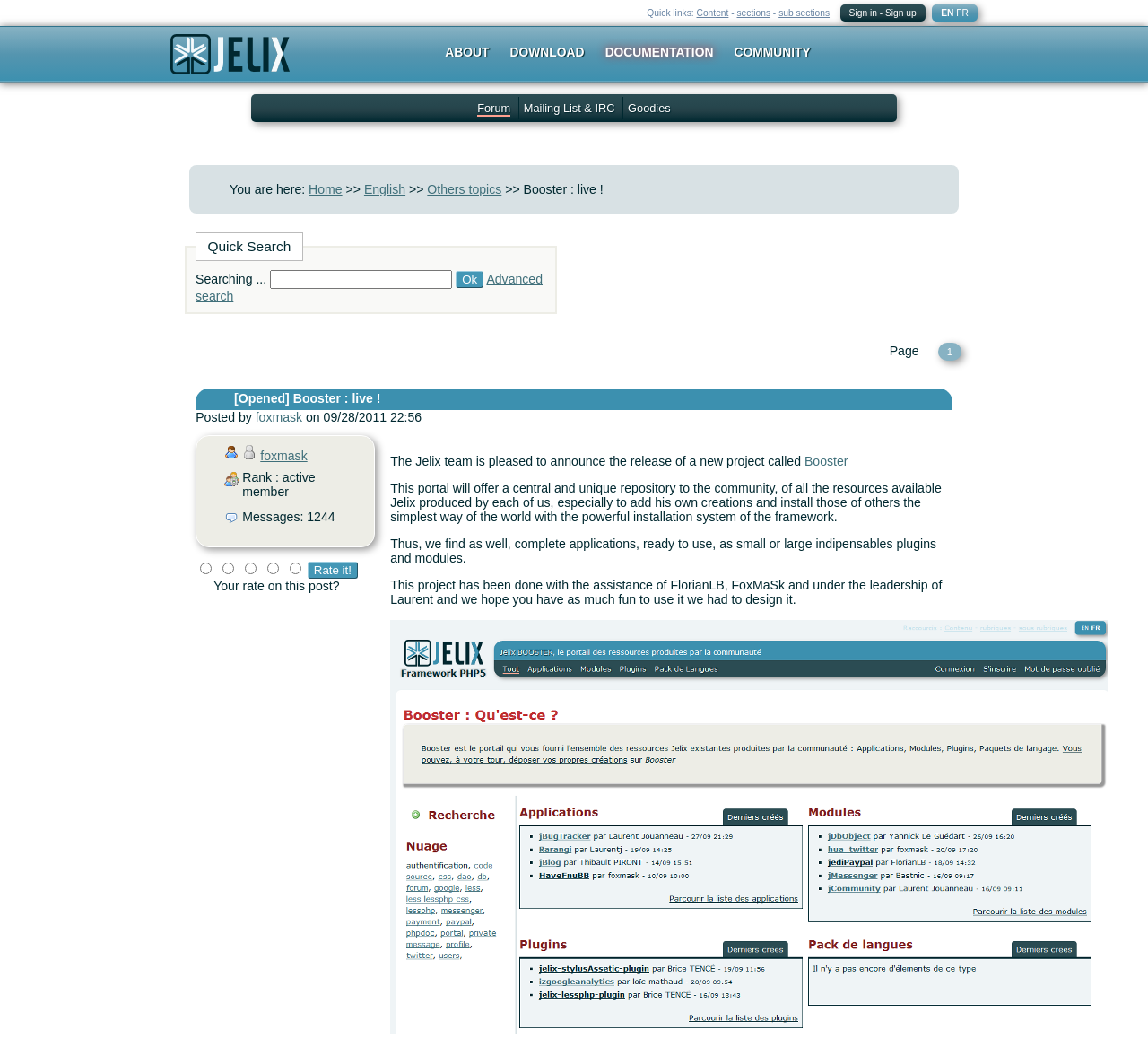Identify the bounding box coordinates of the area that should be clicked in order to complete the given instruction: "Rate this post". The bounding box coordinates should be four float numbers between 0 and 1, i.e., [left, top, right, bottom].

[0.268, 0.541, 0.312, 0.557]